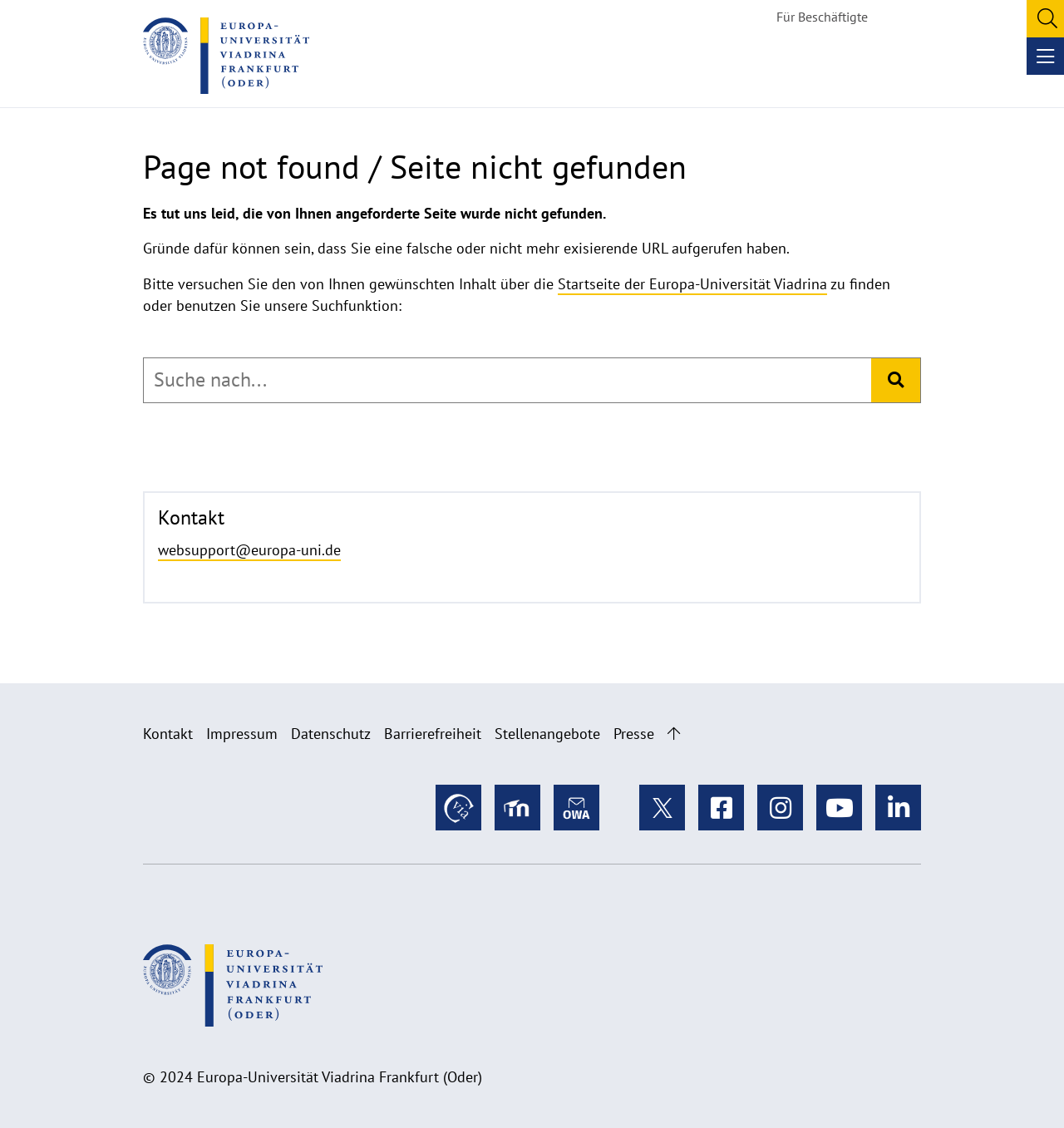Locate and extract the text of the main heading on the webpage.

Page not found / Seite nicht gefunden